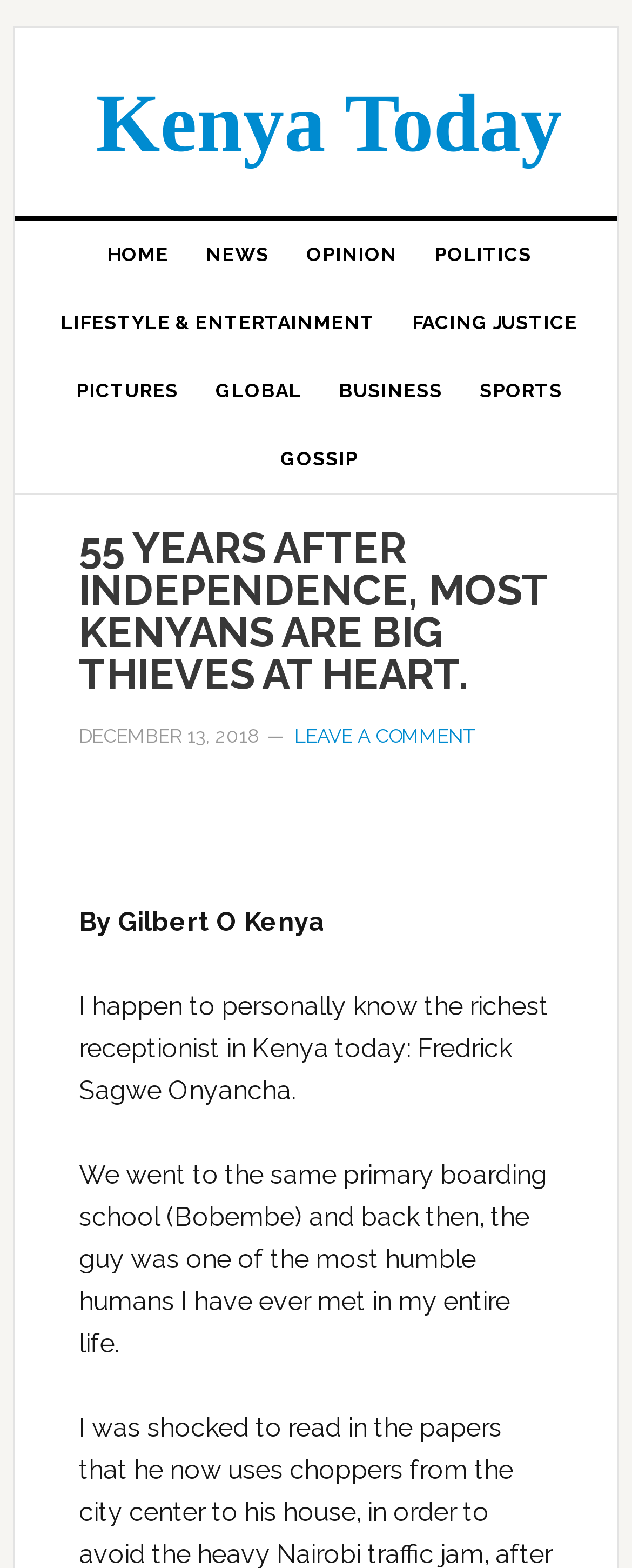Describe all the visual and textual components of the webpage comprehensively.

This webpage appears to be an opinion article or blog post. At the top, there is a main navigation menu with 9 links: "HOME", "NEWS", "OPINION", "POLITICS", "LIFESTYLE & ENTERTAINMENT", "FACING JUSTICE", "PICTURES", "GLOBAL", and "BUSINESS", "SPORTS", and "GOSSIP". 

Below the navigation menu, there is a header section with a heading that reads "55 YEARS AFTER INDEPENDENCE, MOST KENYANS ARE BIG THIEVES AT HEART." This heading is centered near the top of the page. 

To the right of the heading, there is a time stamp that reads "DECEMBER 13, 2018". Below the heading, there is a link to "LEAVE A COMMENT". 

The main content of the article is written by Gilbert O Kenya and starts with the sentence "I happen to personally know the richest receptionist in Kenya today: Fredrick Sagwe Onyancha." The article continues with the author sharing a personal anecdote about knowing Fredrick Sagwe Onyancha from their primary boarding school days.